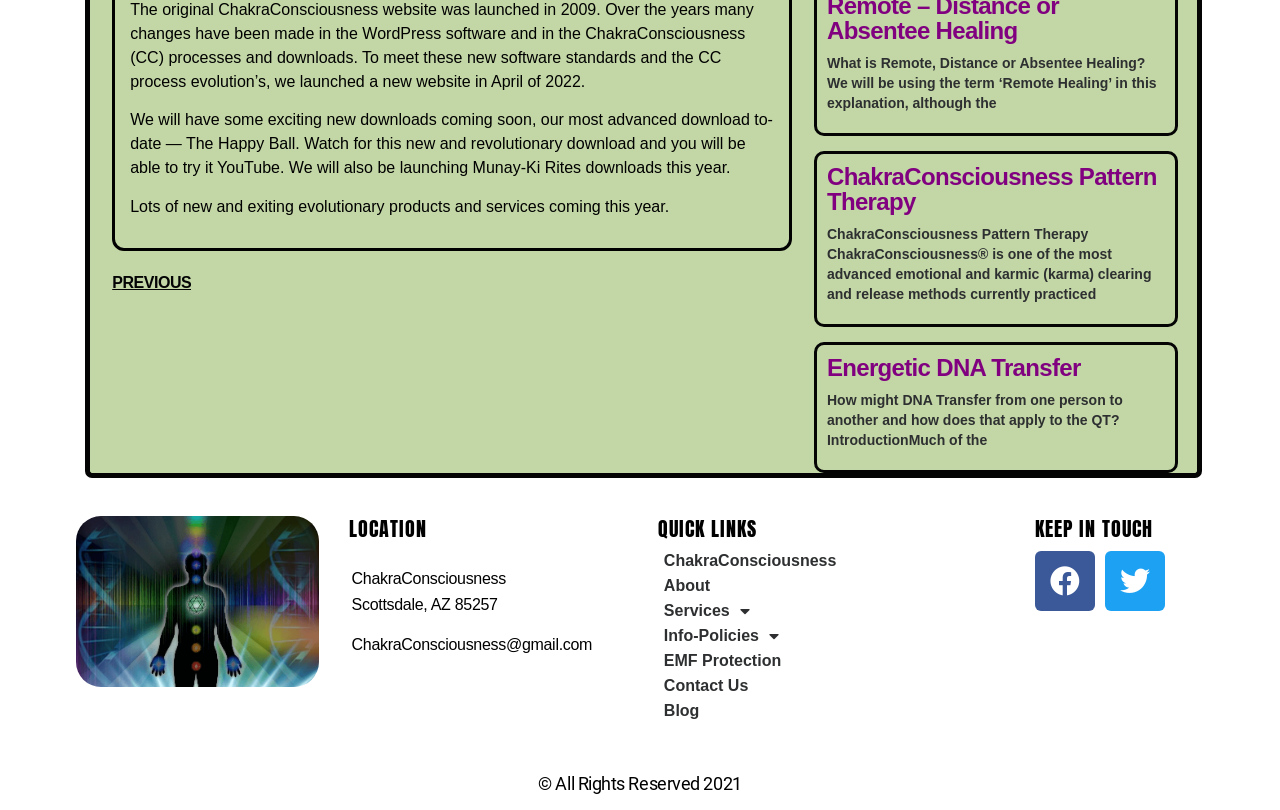Please provide the bounding box coordinate of the region that matches the element description: Facebook. Coordinates should be in the format (top-left x, top-left y, bottom-right x, bottom-right y) and all values should be between 0 and 1.

[0.808, 0.681, 0.855, 0.755]